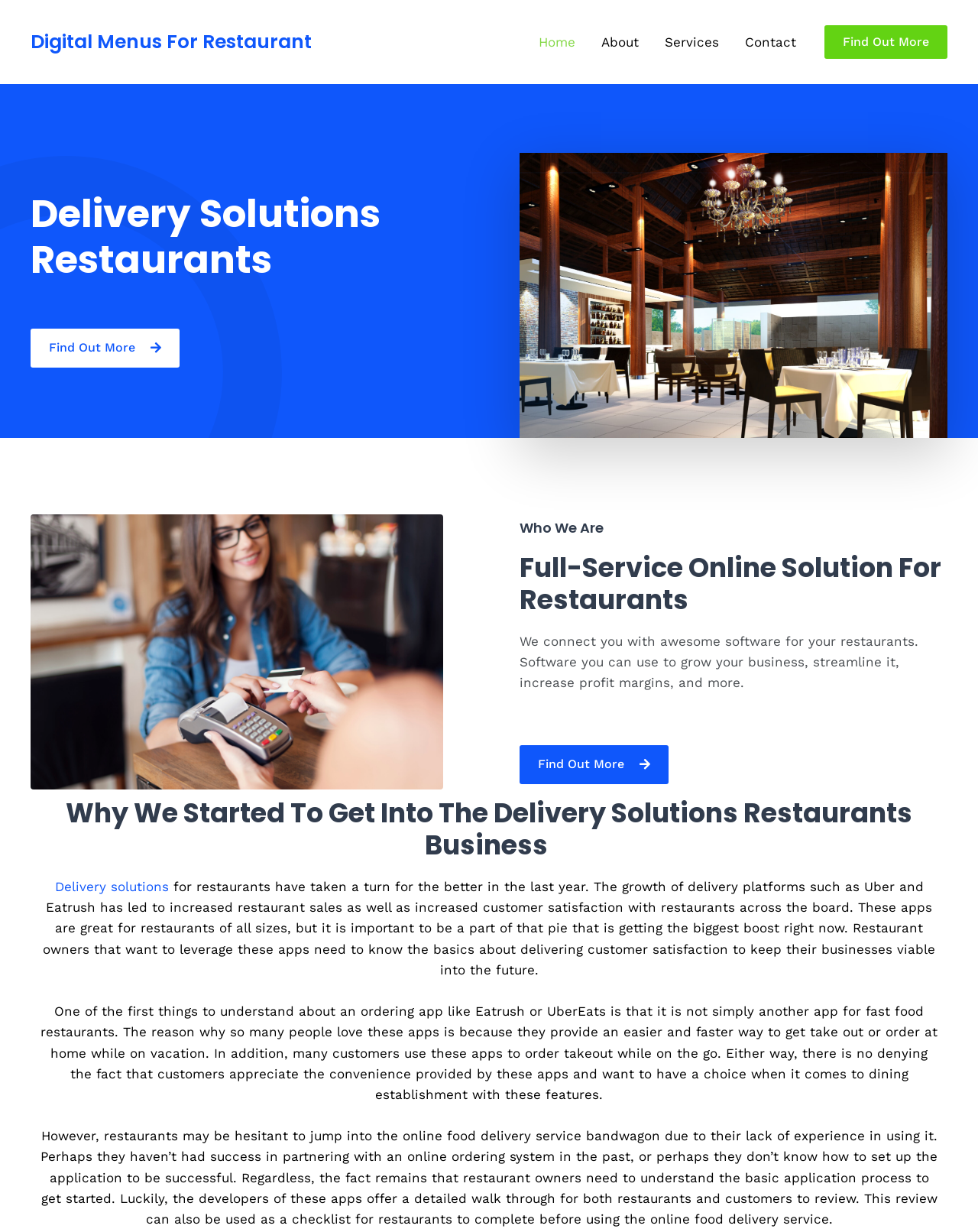Locate the bounding box coordinates of the segment that needs to be clicked to meet this instruction: "Click on the 'Contact' link".

[0.748, 0.0, 0.827, 0.068]